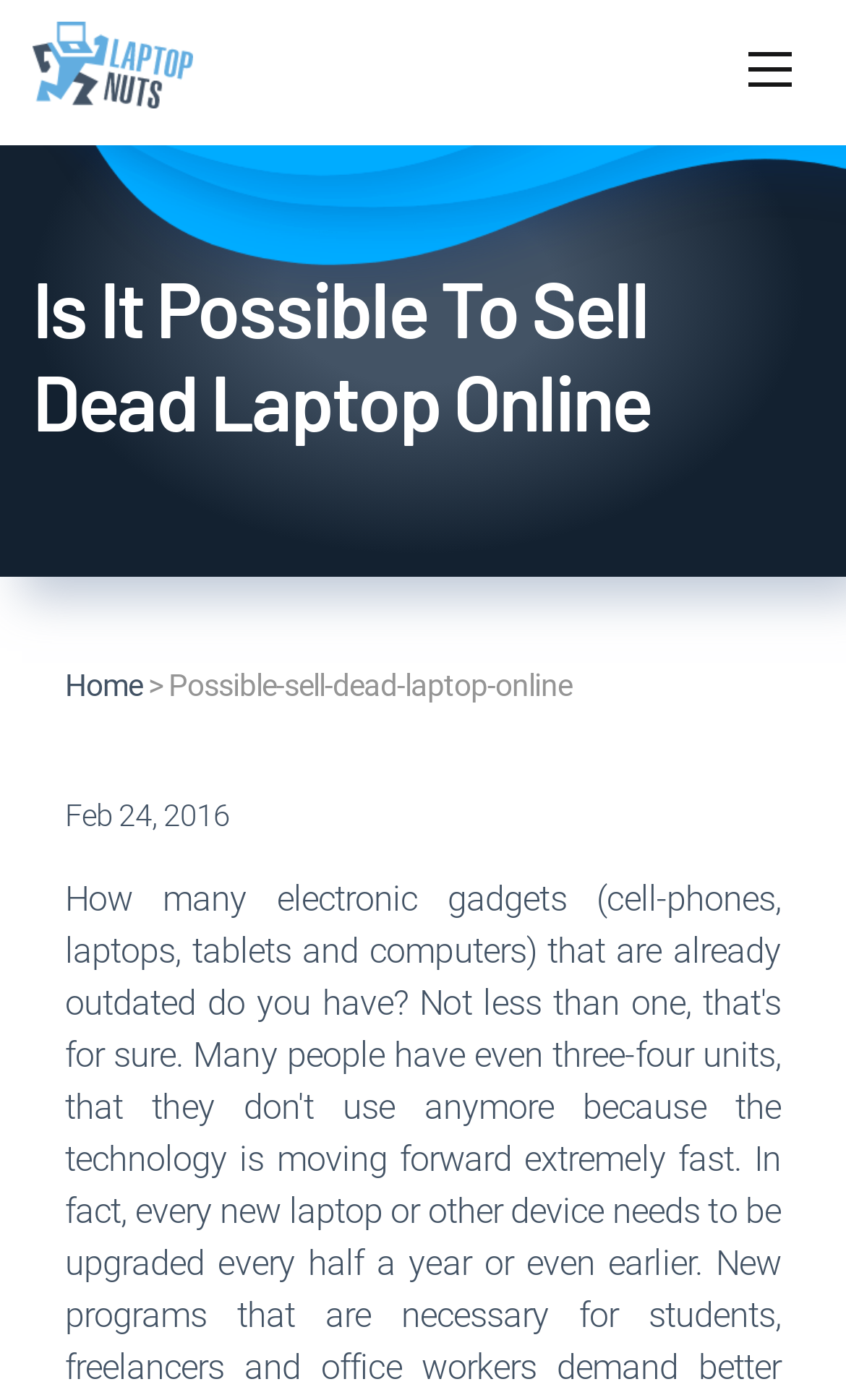Answer the question below in one word or phrase:
What is the date of the article?

Feb 24, 2016